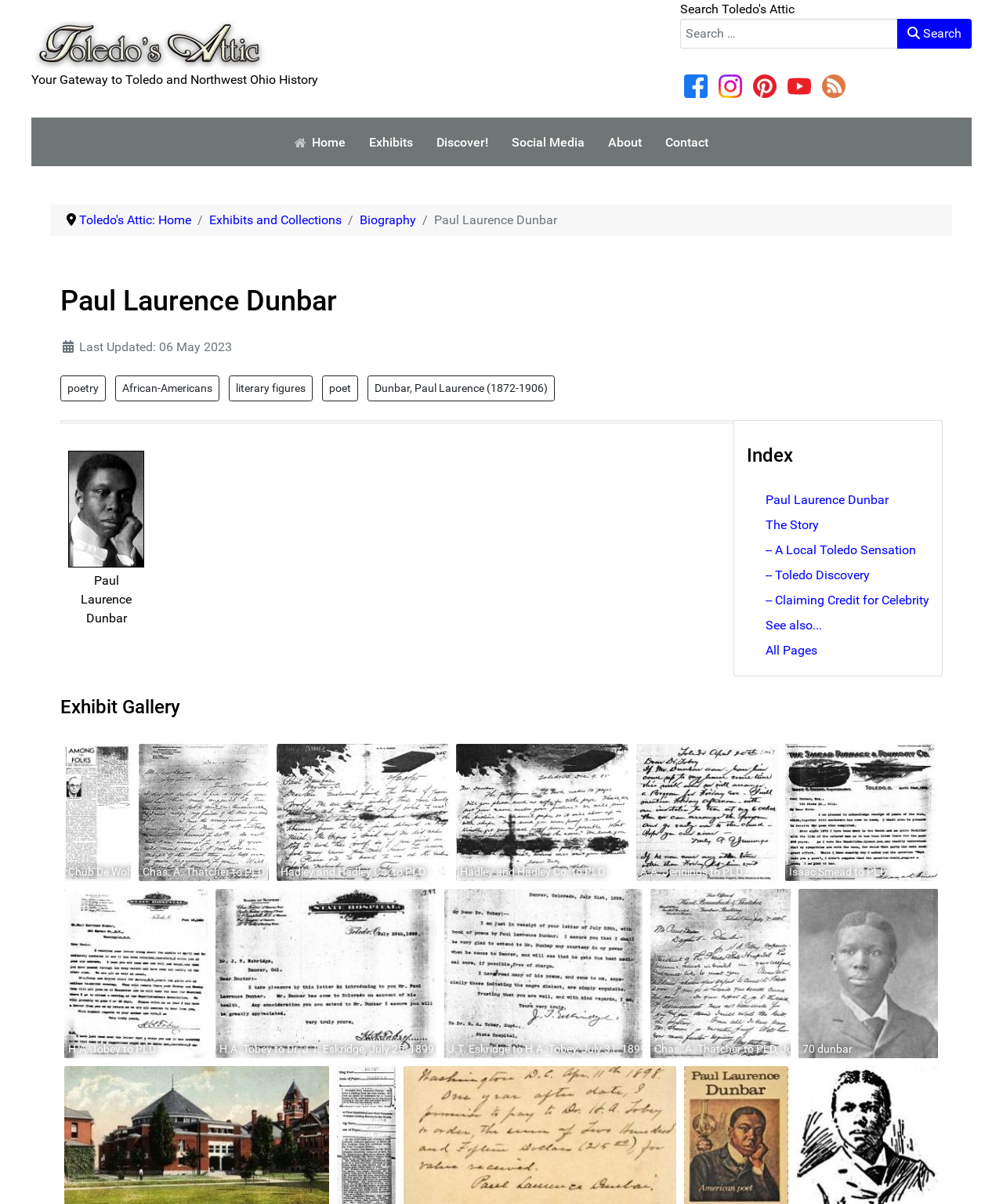Please specify the bounding box coordinates of the clickable region to carry out the following instruction: "Visit Toledo's Attic Facebook Page". The coordinates should be four float numbers between 0 and 1, in the format [left, top, right, bottom].

[0.678, 0.065, 0.709, 0.077]